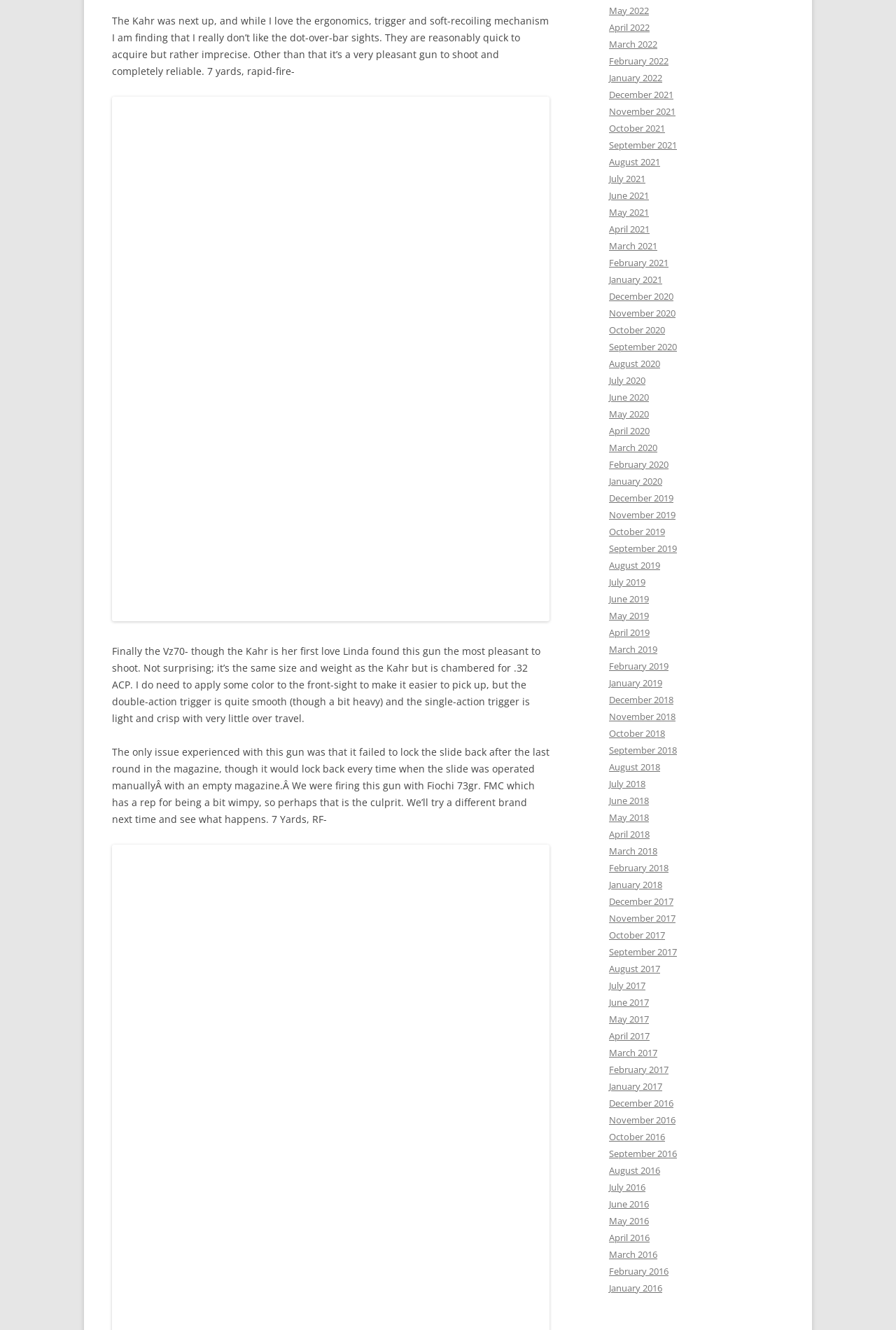What type of content is on this webpage?
Respond with a short answer, either a single word or a phrase, based on the image.

Gun reviews